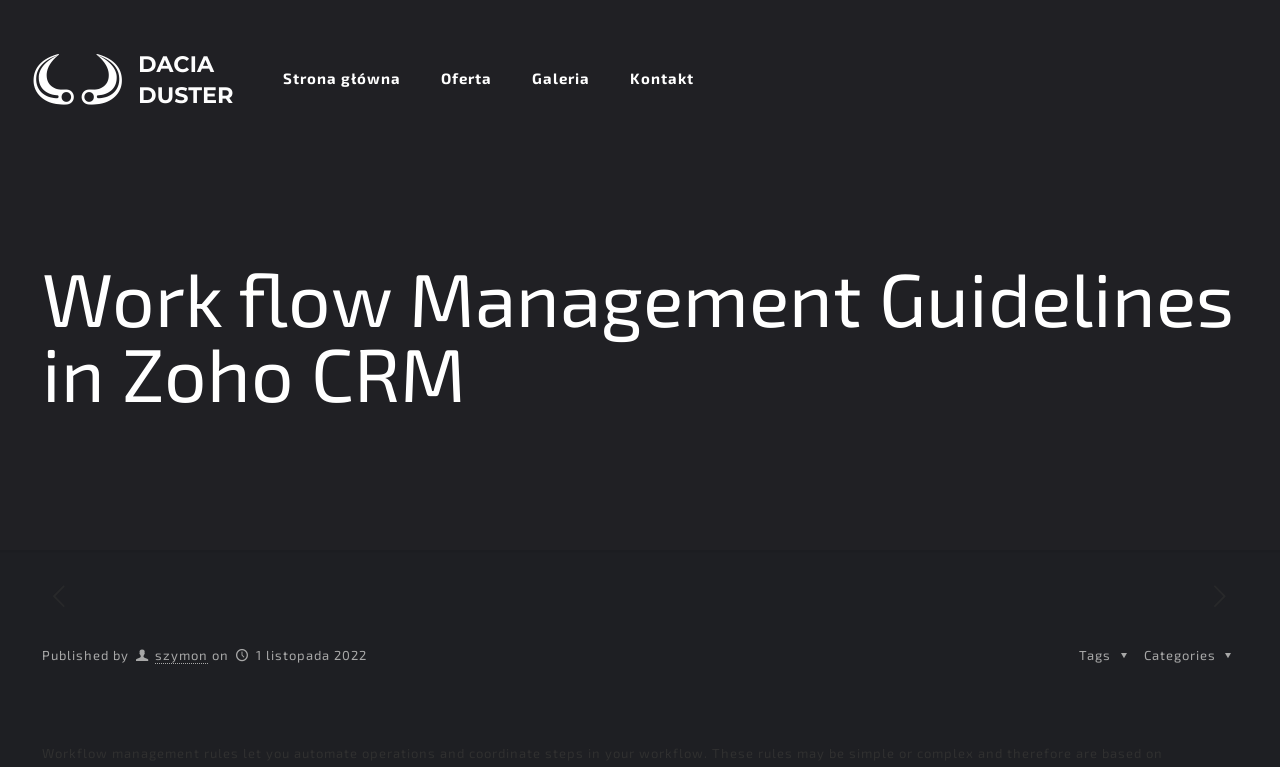Who published the article? Based on the image, give a response in one word or a short phrase.

szymon